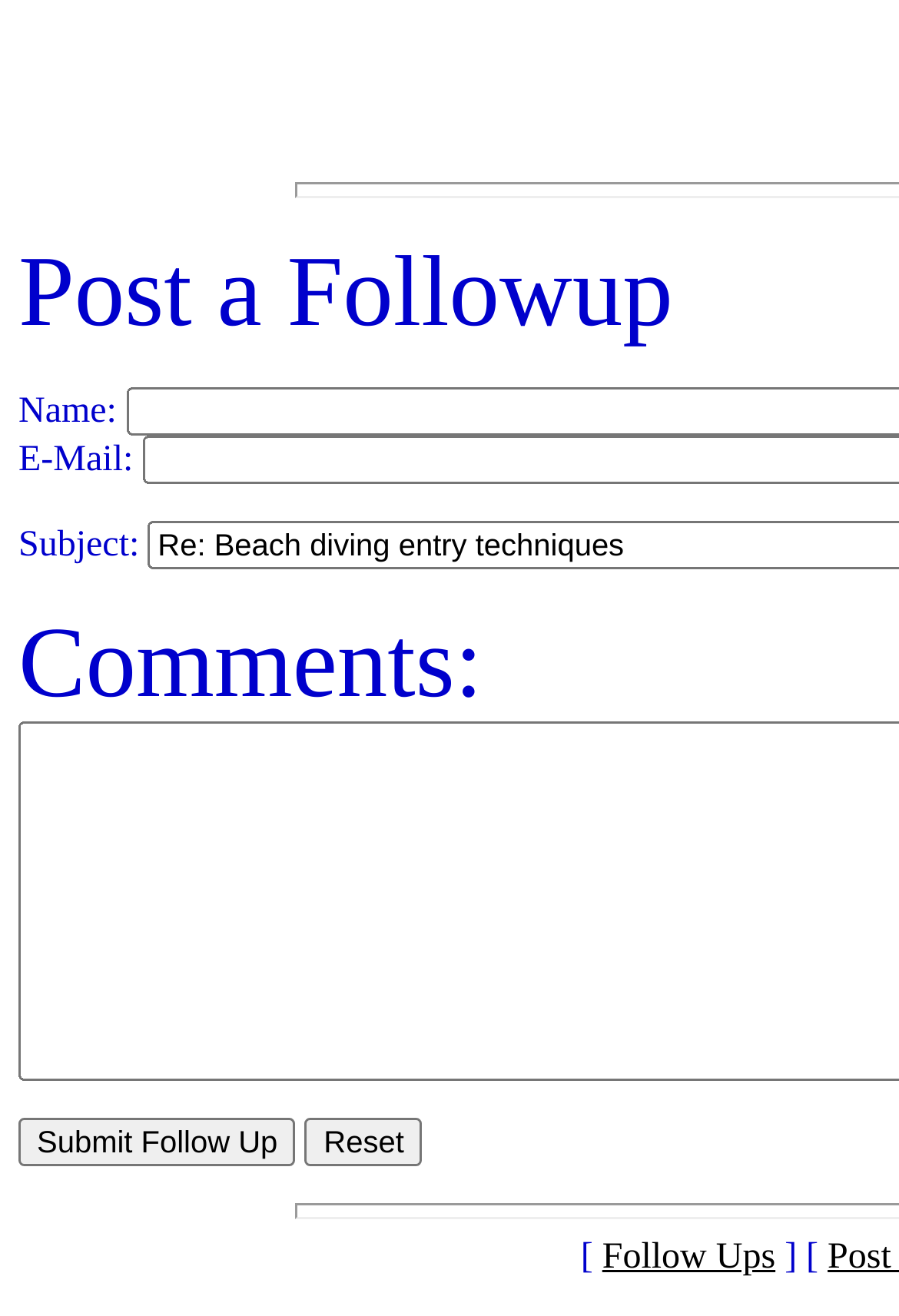What is the link at the bottom of the webpage?
Using the image, give a concise answer in the form of a single word or short phrase.

Follow Ups